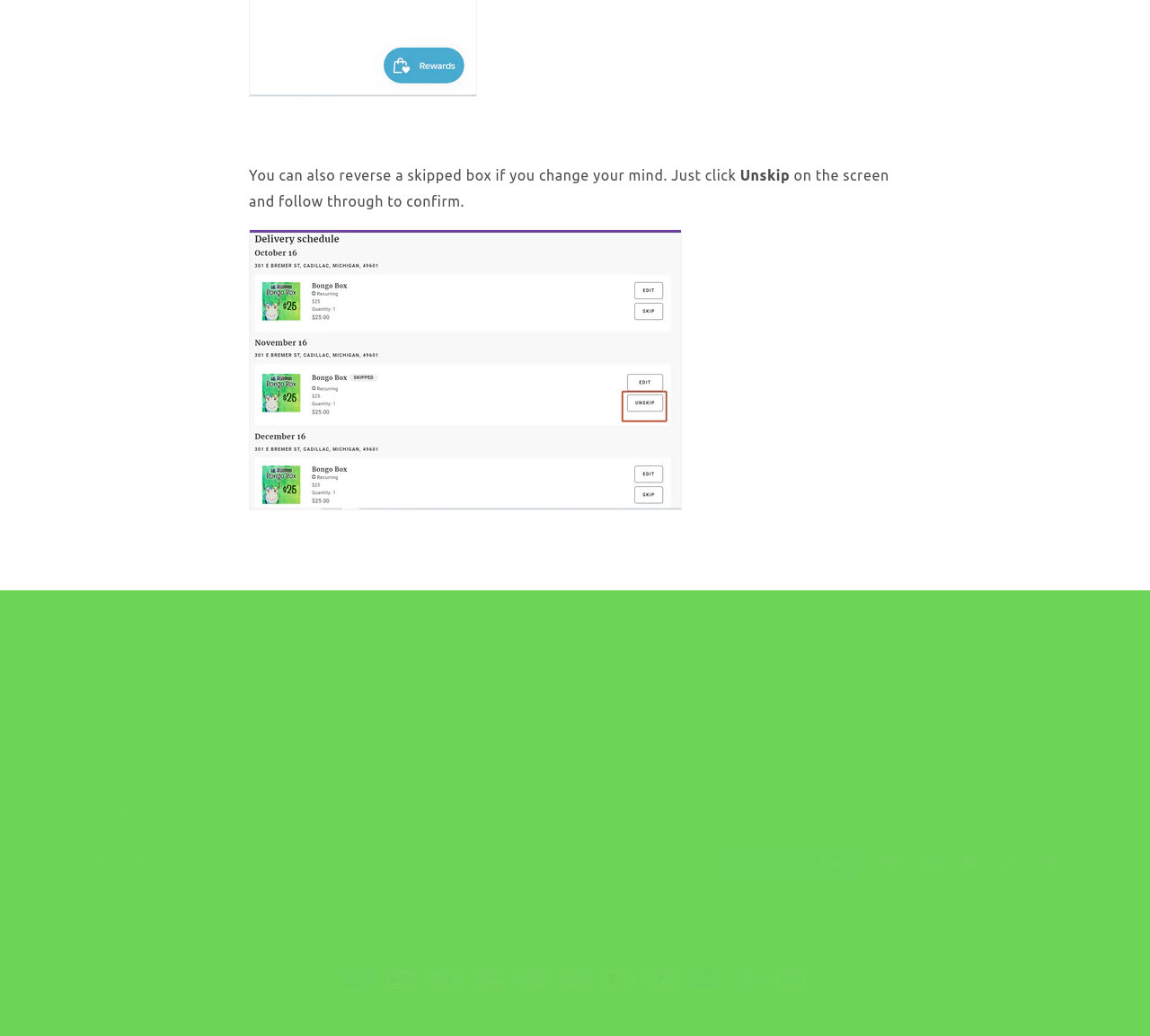What payment methods are accepted?
Using the information from the image, answer the question thoroughly.

The webpage displays images of various payment methods, including American Express, Apple Pay, Diners Club, and more, indicating that the website accepts multiple payment methods.